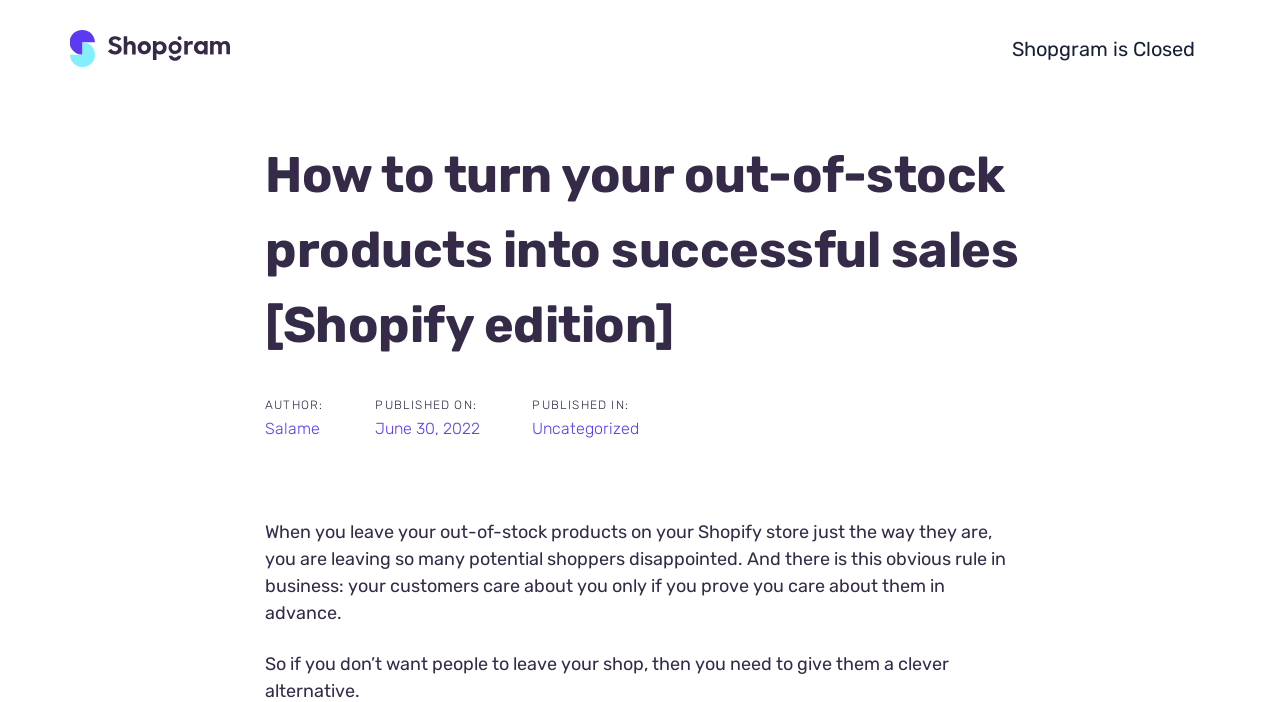What is the category of the article?
Please use the image to deliver a detailed and complete answer.

The category of the article can be found below the title of the article, where it says 'PUBLISHED IN: Uncategorized'.